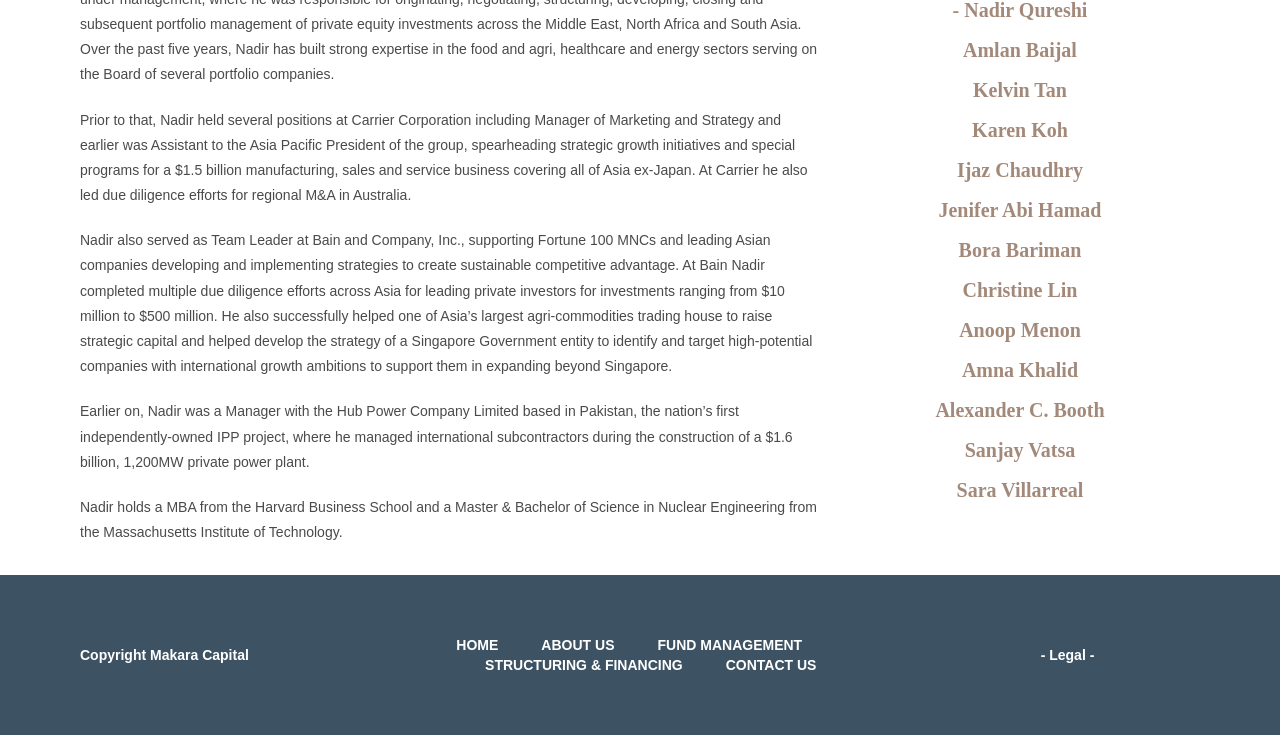Provide the bounding box coordinates, formatted as (top-left x, top-left y, bottom-right x, bottom-right y), with all values being floating point numbers between 0 and 1. Identify the bounding box of the UI element that matches the description: Structuring & Financing

[0.379, 0.892, 0.533, 0.919]